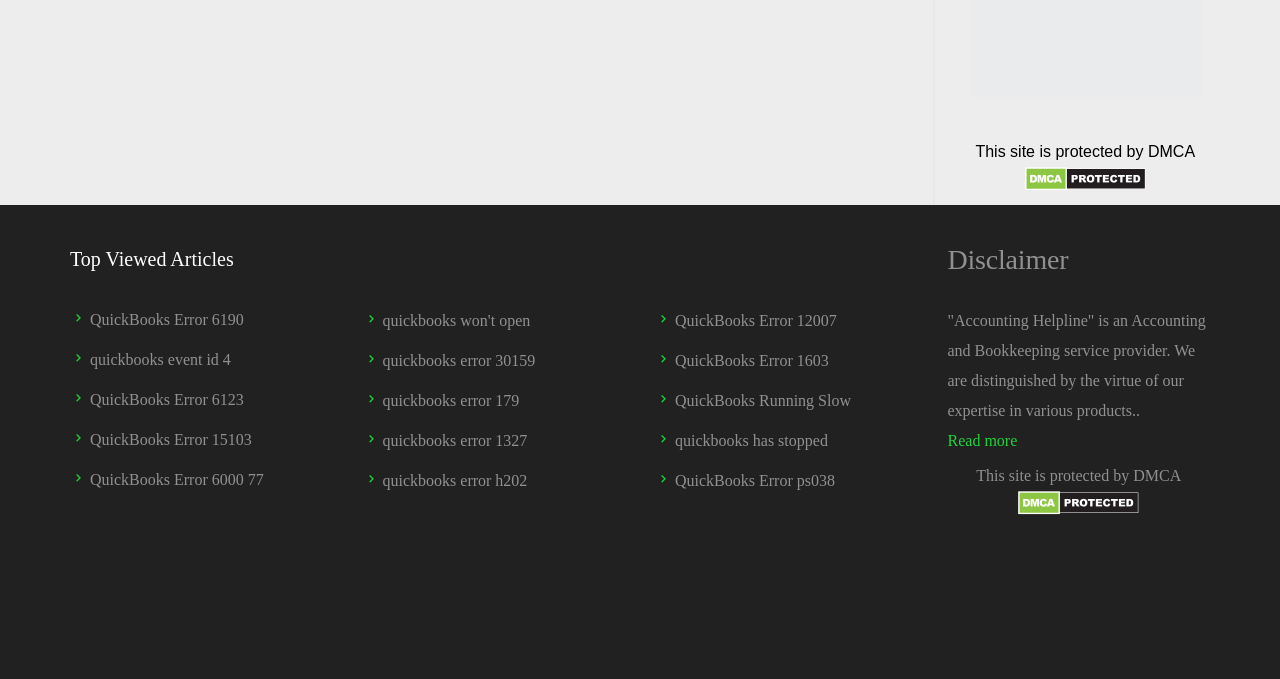Given the webpage screenshot, identify the bounding box of the UI element that matches this description: "Editors".

None